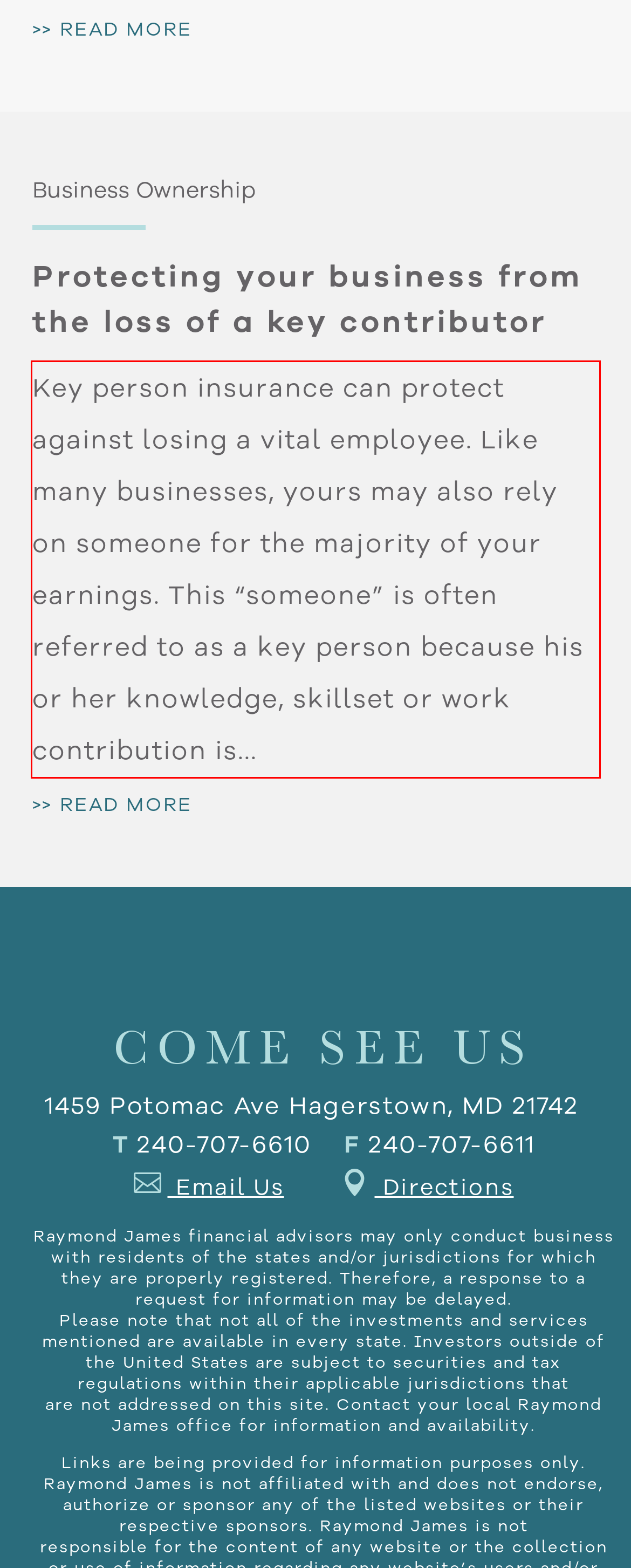Extract and provide the text found inside the red rectangle in the screenshot of the webpage.

Key person insurance can protect against losing a vital employee. Like many businesses, yours may also rely on someone for the majority of your earnings. This “someone” is often referred to as a key person because his or her knowledge, skillset or work contribution is...